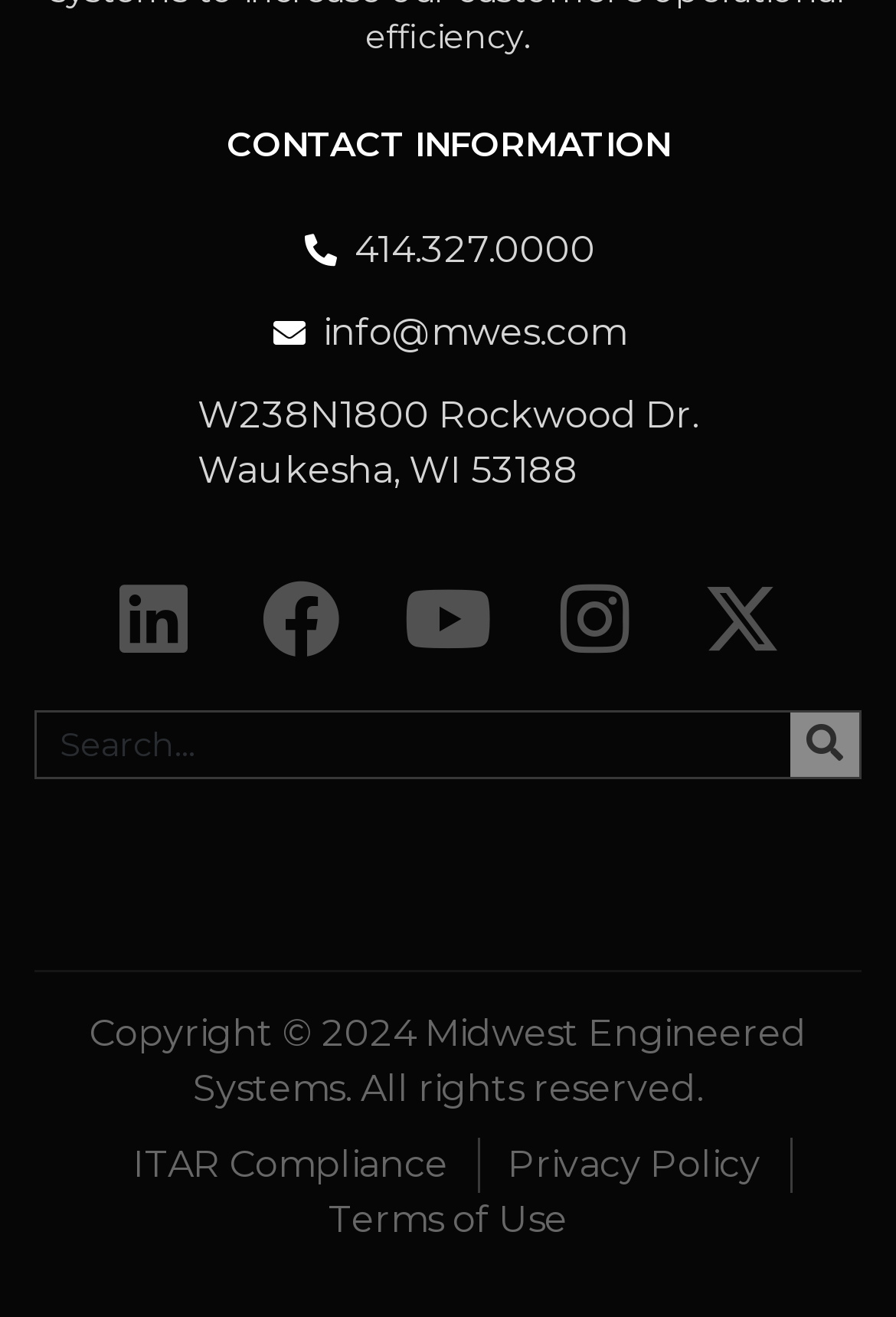Please identify the coordinates of the bounding box for the clickable region that will accomplish this instruction: "Send an email".

[0.301, 0.232, 0.699, 0.274]